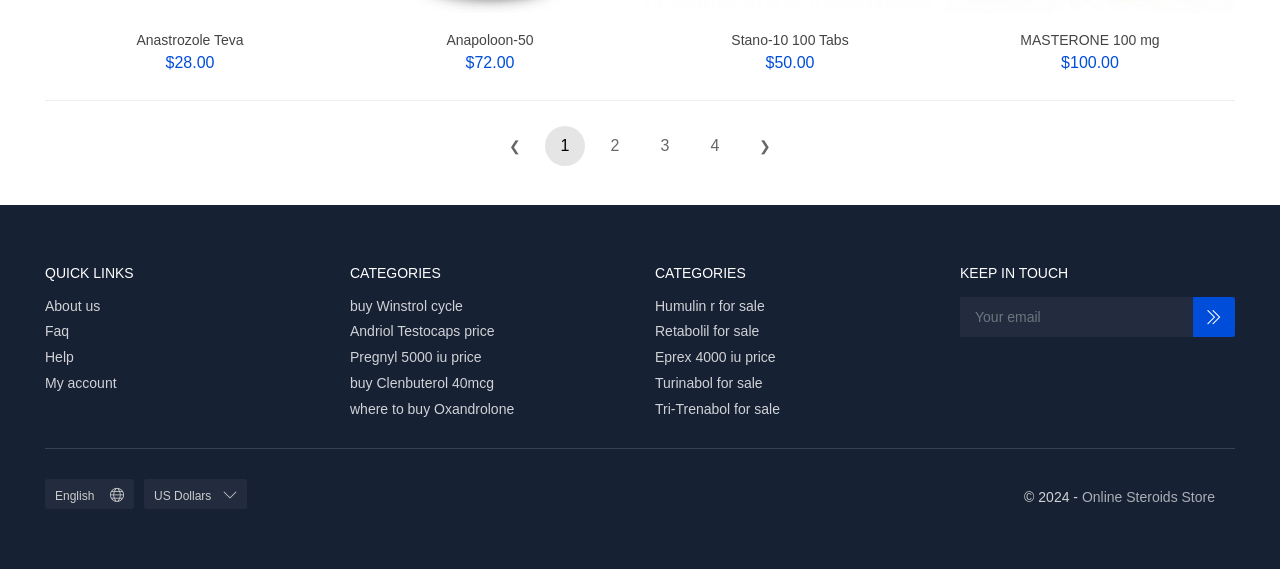Provide the bounding box coordinates, formatted as (top-left x, top-left y, bottom-right x, bottom-right y), with all values being floating point numbers between 0 and 1. Identify the bounding box of the UI element that matches the description: where to buy Oxandrolone

[0.273, 0.703, 0.417, 0.734]